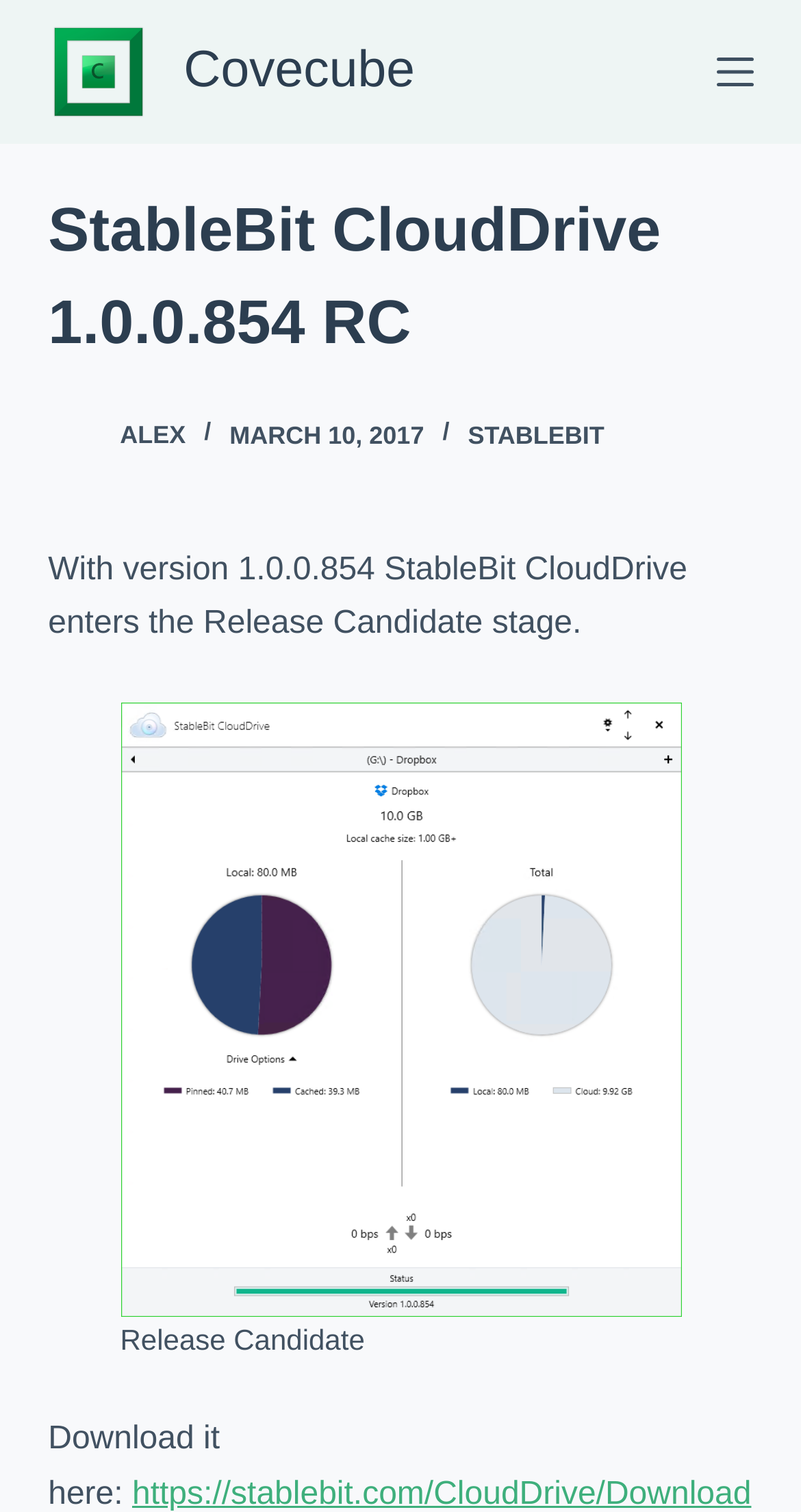Identify the bounding box coordinates for the region to click in order to carry out this instruction: "Open the off canvas menu". Provide the coordinates using four float numbers between 0 and 1, formatted as [left, top, right, bottom].

[0.894, 0.035, 0.94, 0.06]